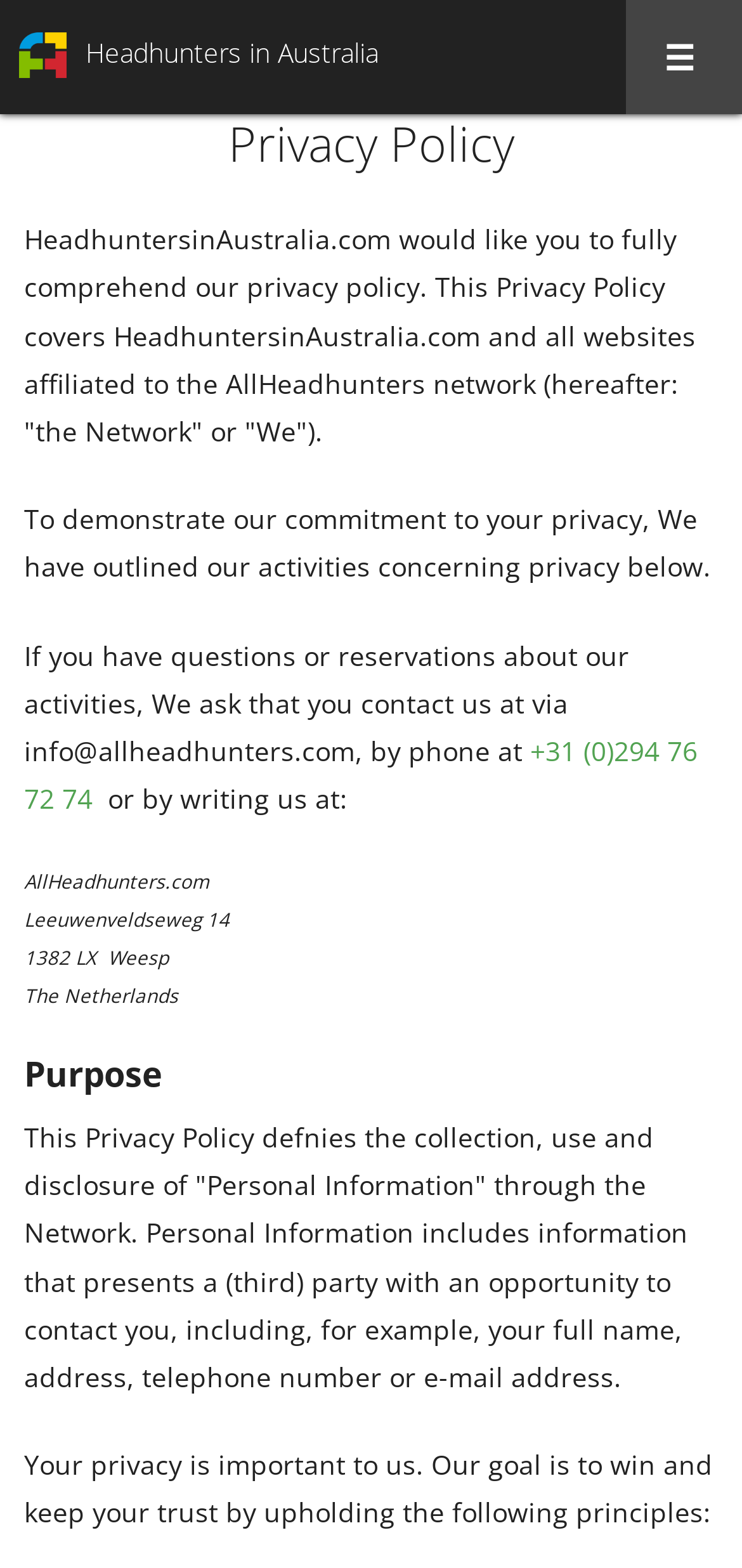Carefully observe the image and respond to the question with a detailed answer:
What is the address of AllHeadhunters.com?

The question asks for the address of AllHeadhunters.com. By reading the group of StaticText elements, we can find the address of AllHeadhunters.com, which is Leeuwenveldseweg 14, 1382 LX Weesp, The Netherlands.